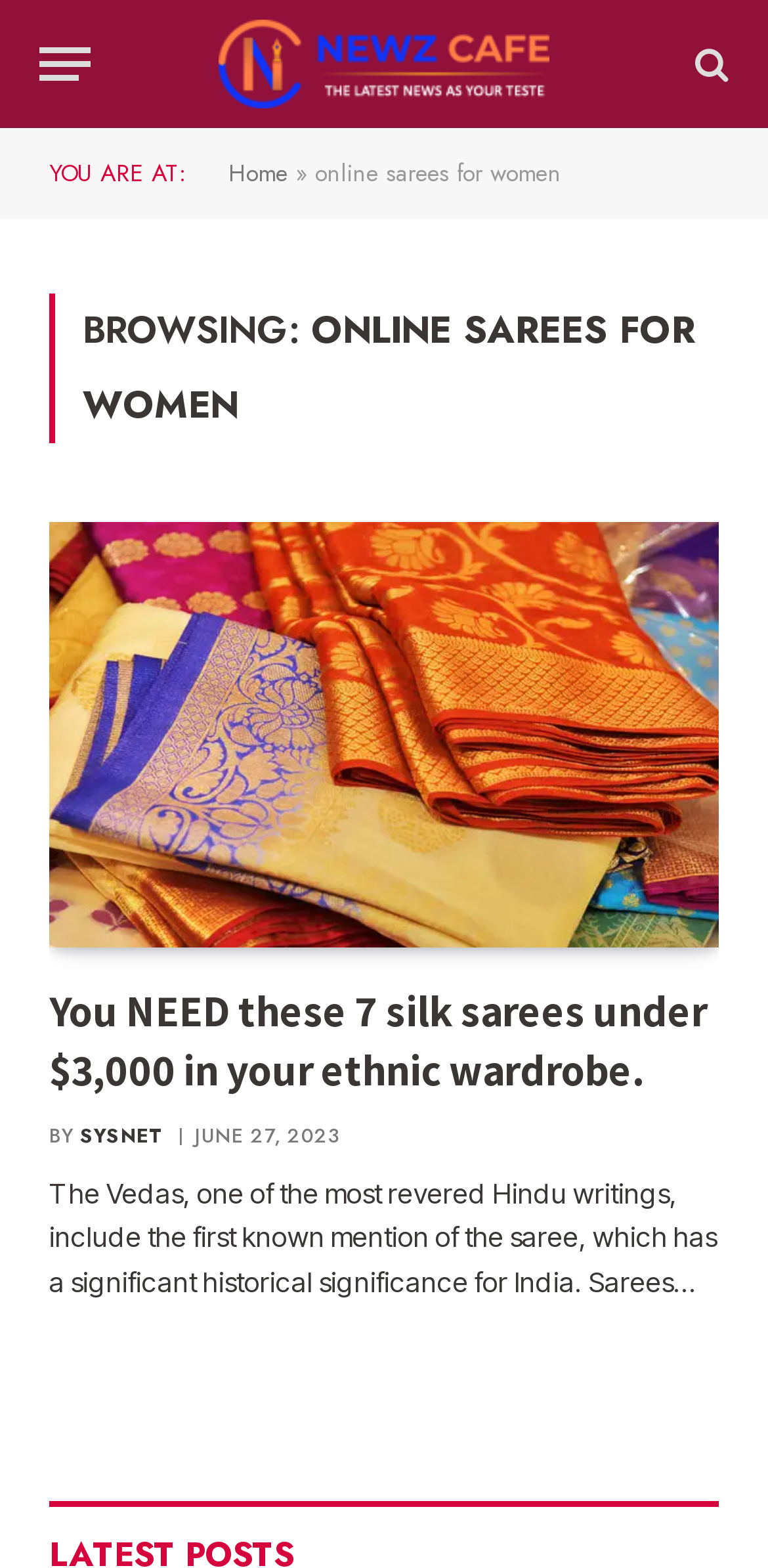Please provide a short answer using a single word or phrase for the question:
What is the category of the article?

online sarees for women